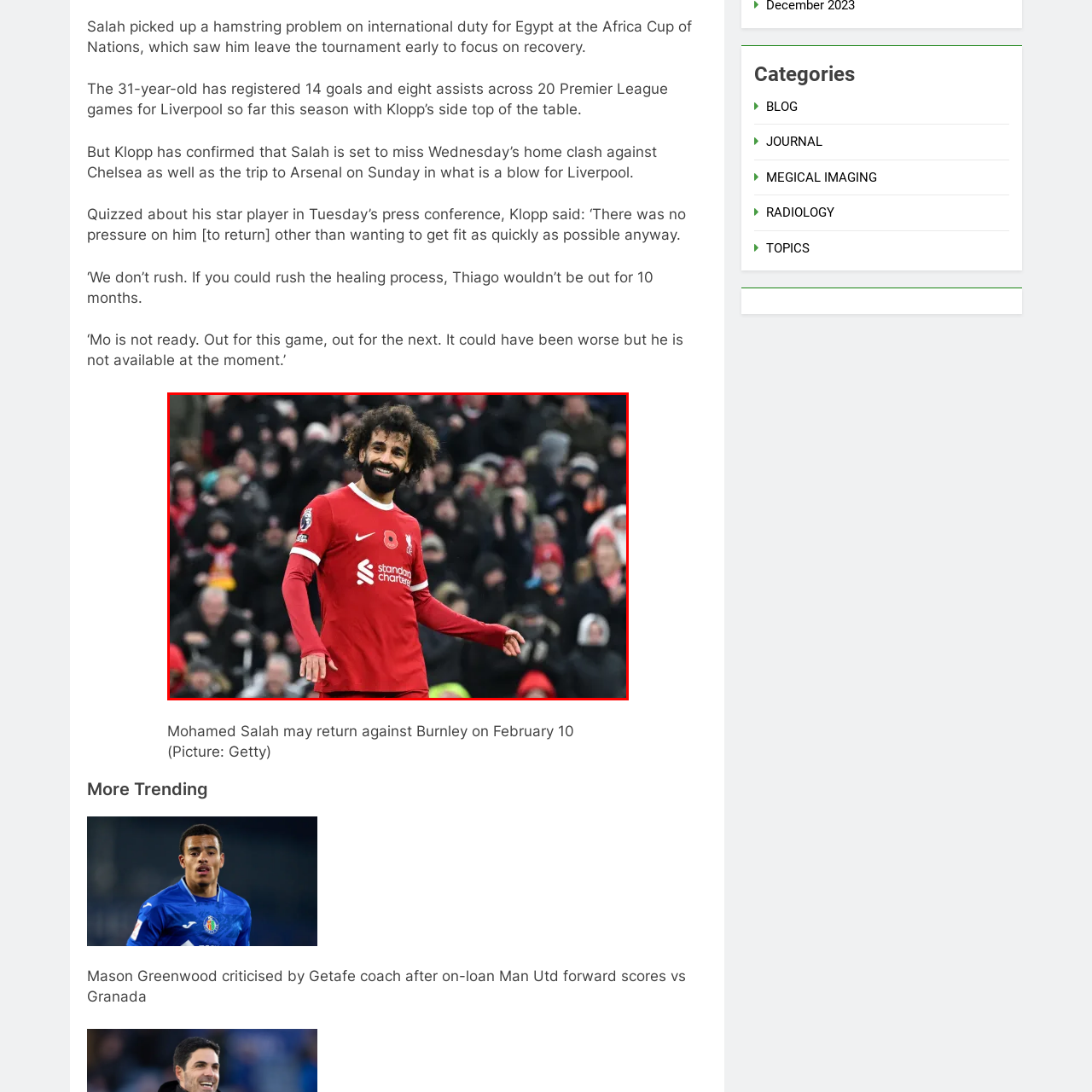Why did Mohamed Salah exit the Africa Cup of Nations?
Look at the image highlighted by the red bounding box and answer the question with a single word or brief phrase.

Hamstring issue